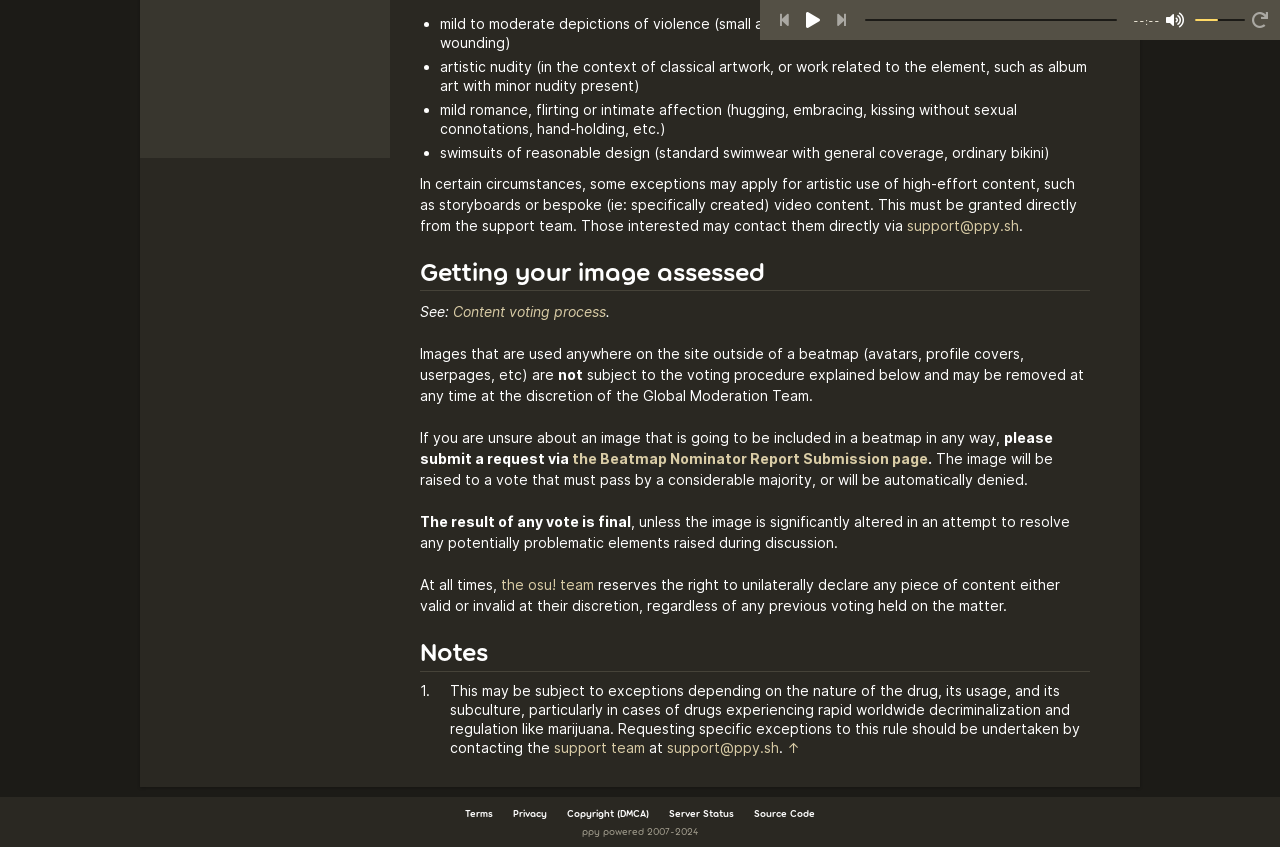Highlight the bounding box coordinates of the element that should be clicked to carry out the following instruction: "Click the Terms link". The coordinates must be given as four float numbers ranging from 0 to 1, i.e., [left, top, right, bottom].

[0.363, 0.953, 0.385, 0.968]